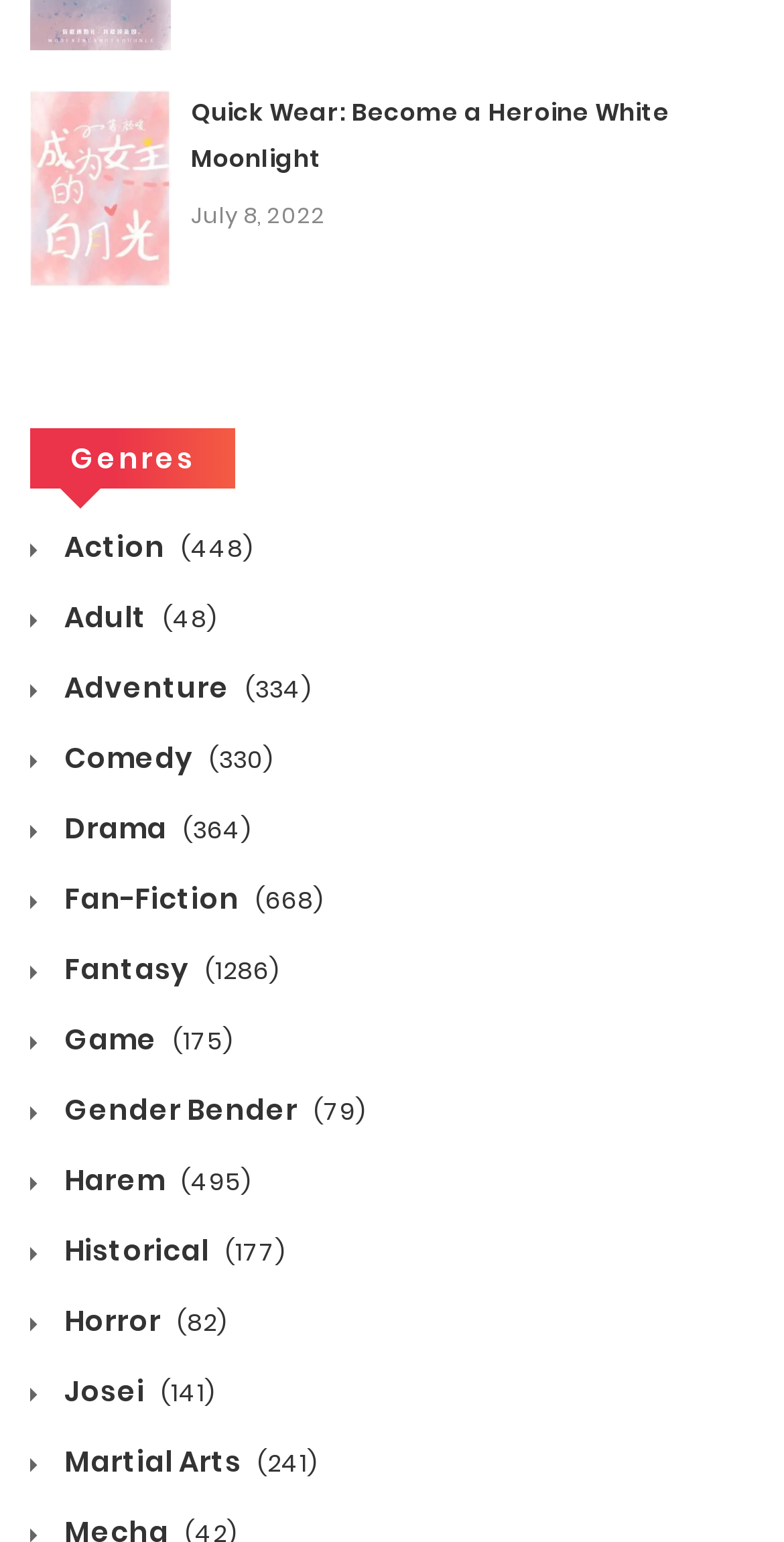Pinpoint the bounding box coordinates of the clickable area necessary to execute the following instruction: "Read Chapter 40". The coordinates should be given as four float numbers between 0 and 1, namely [left, top, right, bottom].

[0.038, 0.401, 0.262, 0.48]